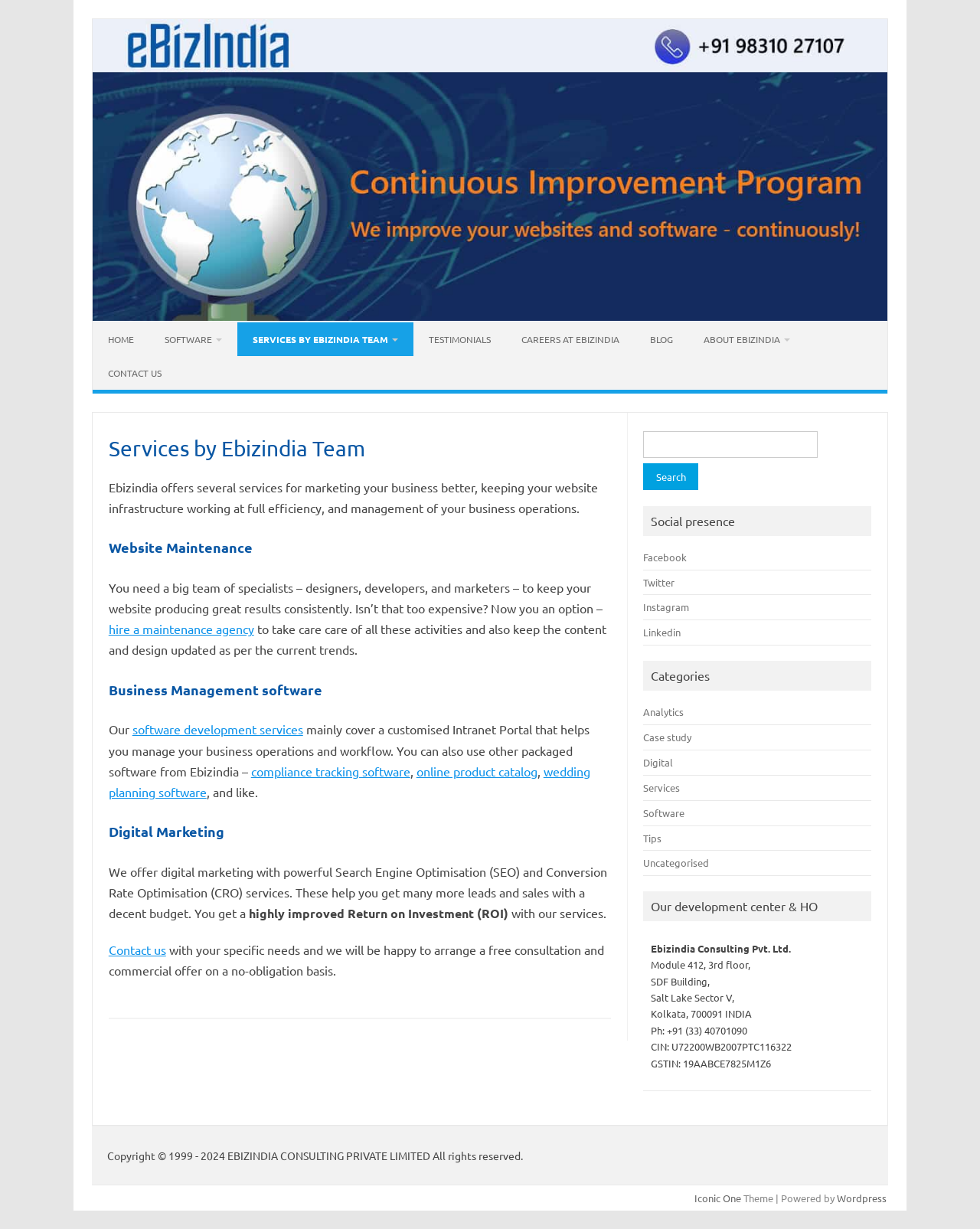What is the purpose of Ebizindia's coaching service?
Please utilize the information in the image to give a detailed response to the question.

Ebizindia's coaching service is designed to help entrepreneurs and business owners be more productive and efficient in their operations. This is achieved through personalized coaching, where Ebizindia's experts work with clients to identify areas of improvement and implement effective organizational strategies, resulting in increased productivity and efficiency.